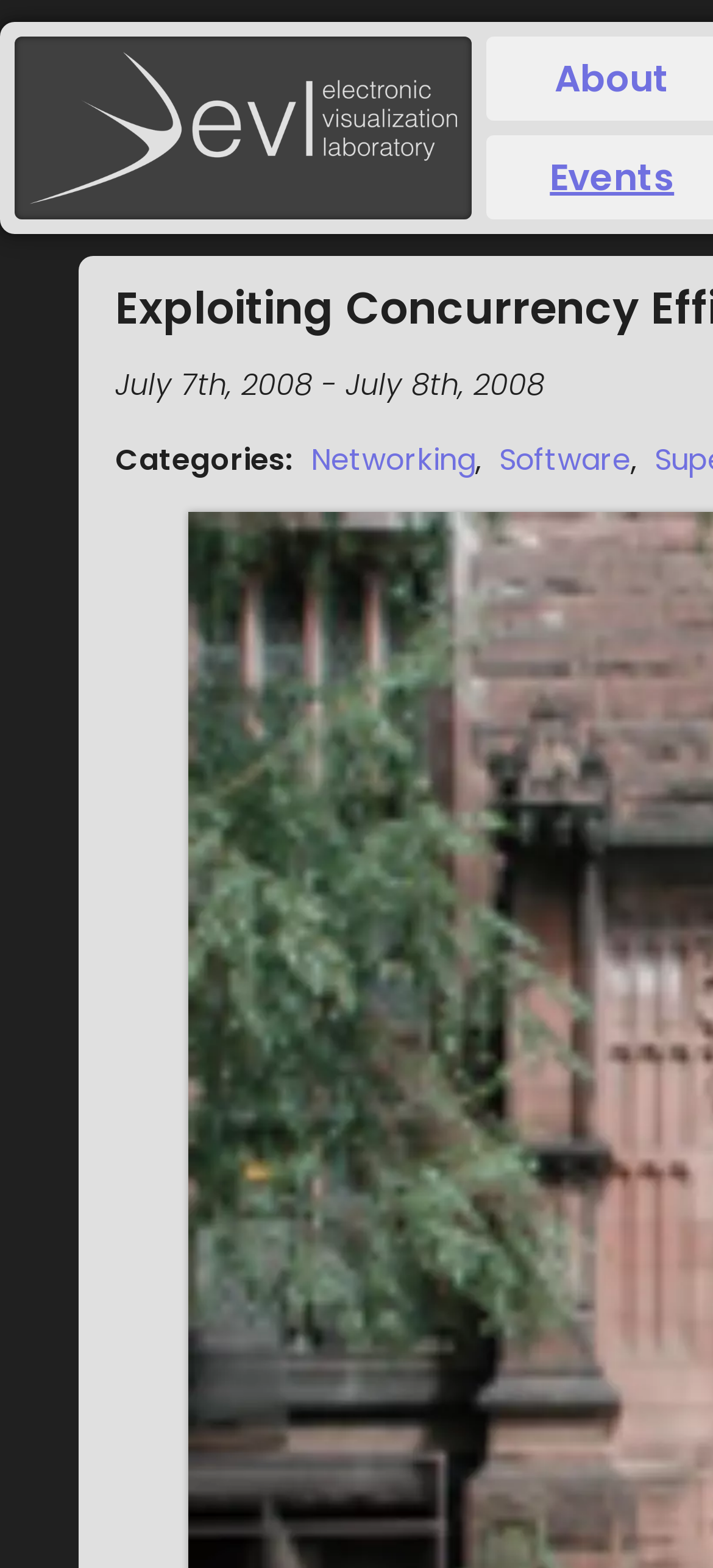How many categories are there in the event?
Examine the webpage screenshot and provide an in-depth answer to the question.

I counted the number of categories by looking at the link elements 'Networking' and 'Software' which are separated by a comma, indicating that there are two categories in the event.